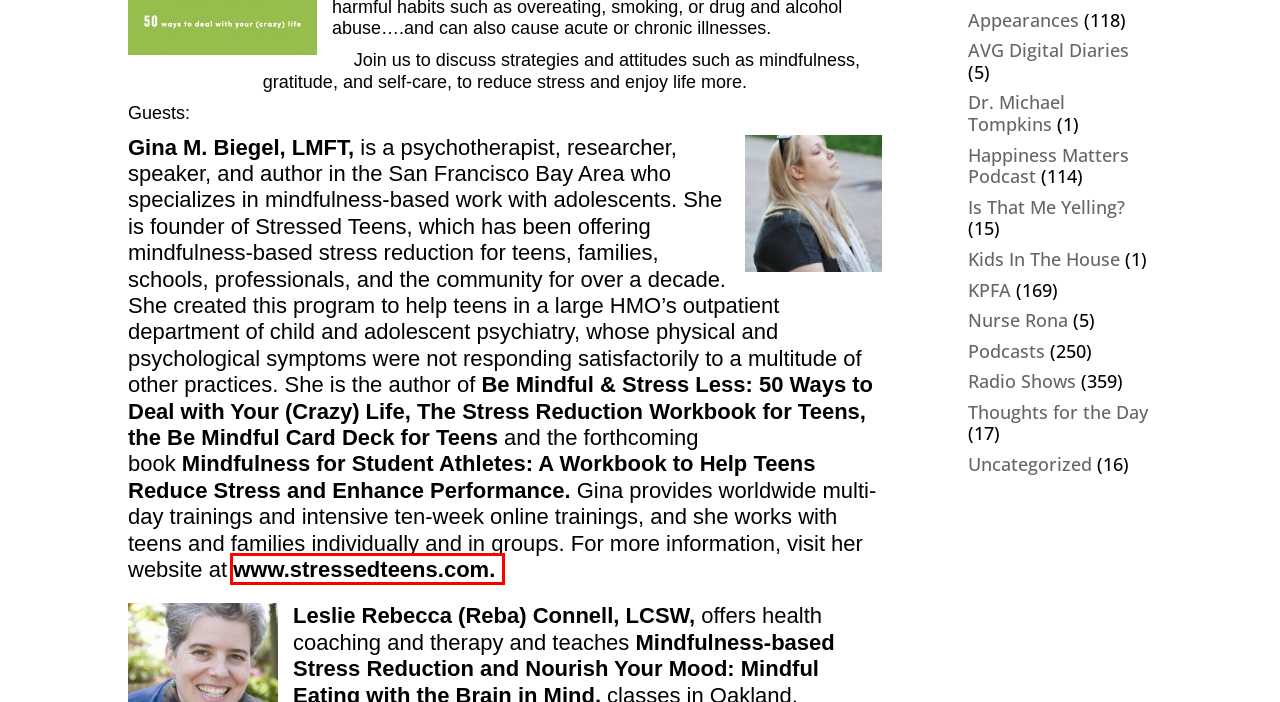Examine the screenshot of the webpage, which includes a red bounding box around an element. Choose the best matching webpage description for the page that will be displayed after clicking the element inside the red bounding box. Here are the candidates:
A. Happiness Matters Podcast | Rona Renner
B. Nurse Rona | Rona Renner
C. Dr. Michael Tompkins | Rona Renner
D. AVG Digital Diaries | Rona Renner
E. Rona Renner | Nurse Rona - Parenting Coach and Temperament Specialist
F. Kids In The House | Rona Renner
G. Thoughts for the Day | Rona Renner
H. Stressed Teens

H